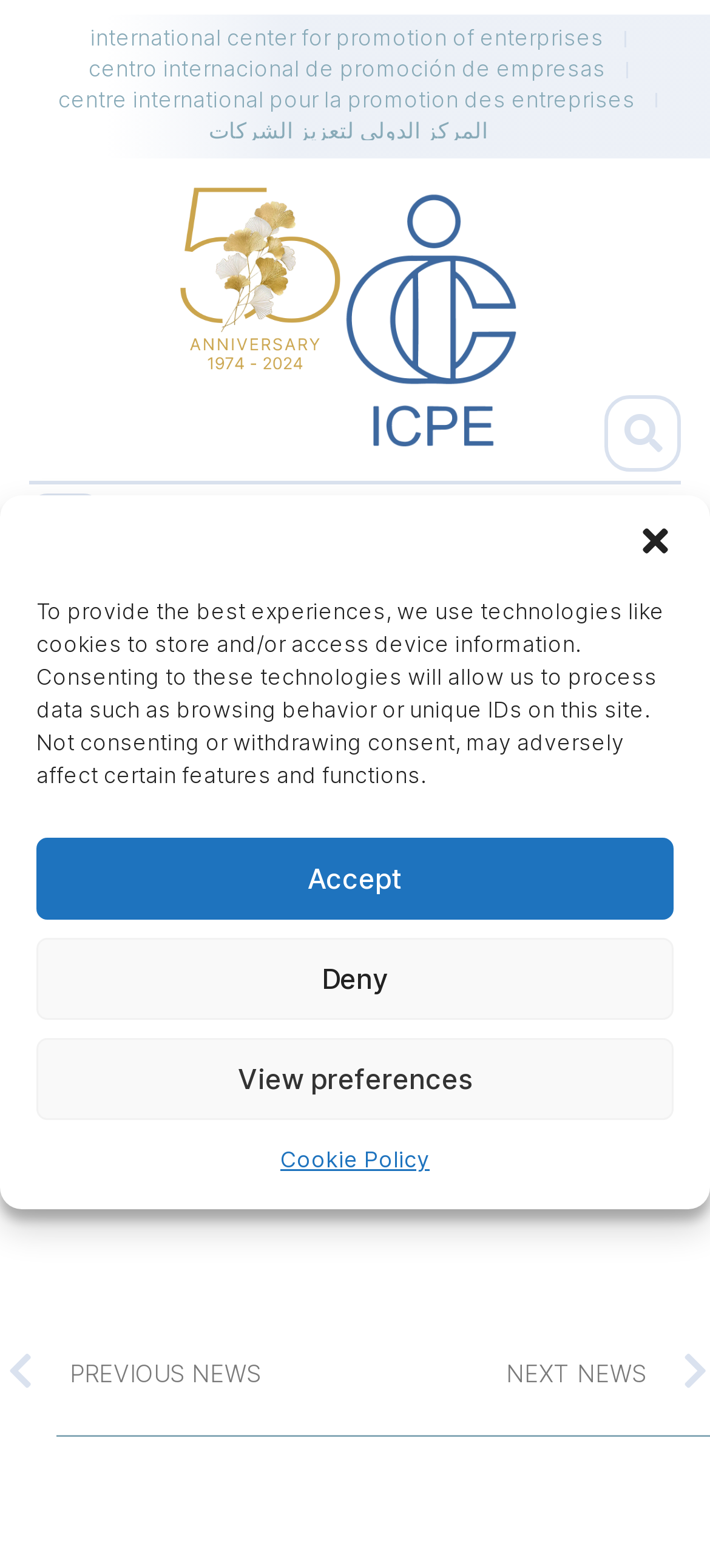Could you find the bounding box coordinates of the clickable area to complete this instruction: "View MAY 11, 2024 news"?

None